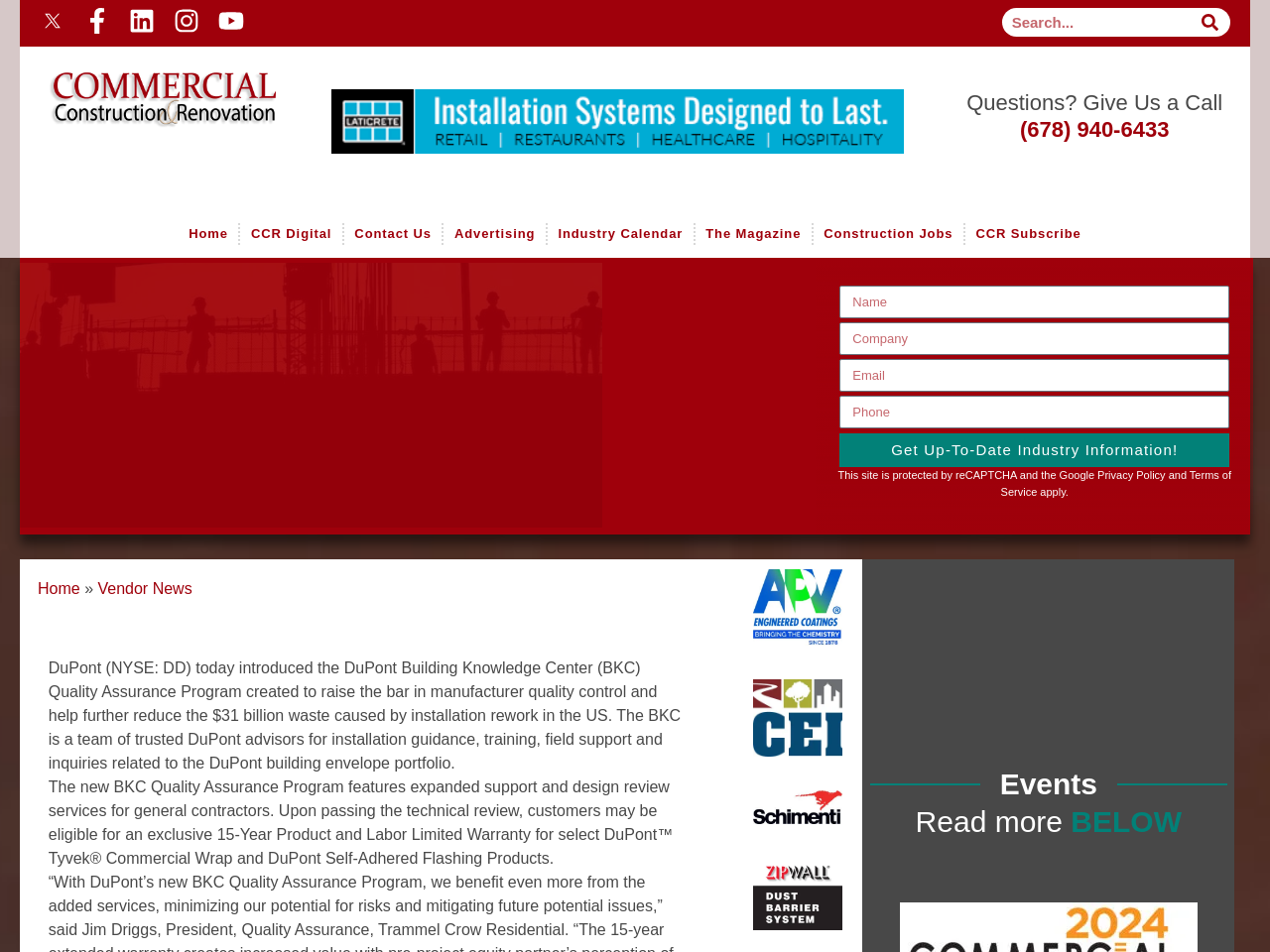Highlight the bounding box coordinates of the element that should be clicked to carry out the following instruction: "View the events". The coordinates must be given as four float numbers ranging from 0 to 1, i.e., [left, top, right, bottom].

[0.787, 0.807, 0.864, 0.841]